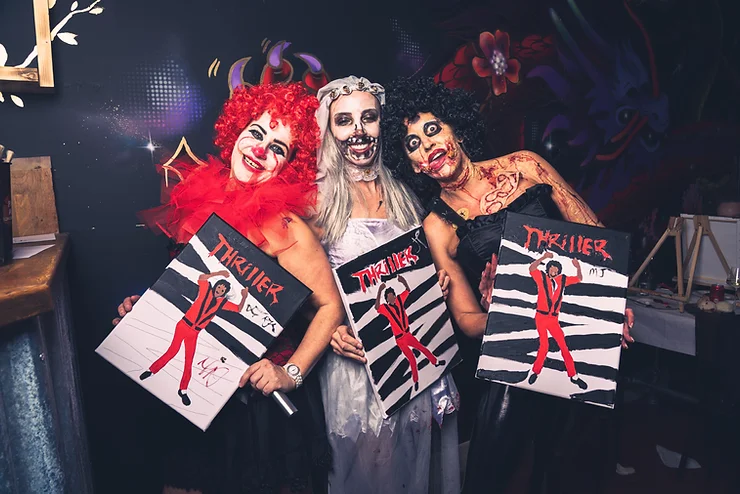Provide a brief response to the question below using one word or phrase:
What is the background of the image?

Subtly decorated